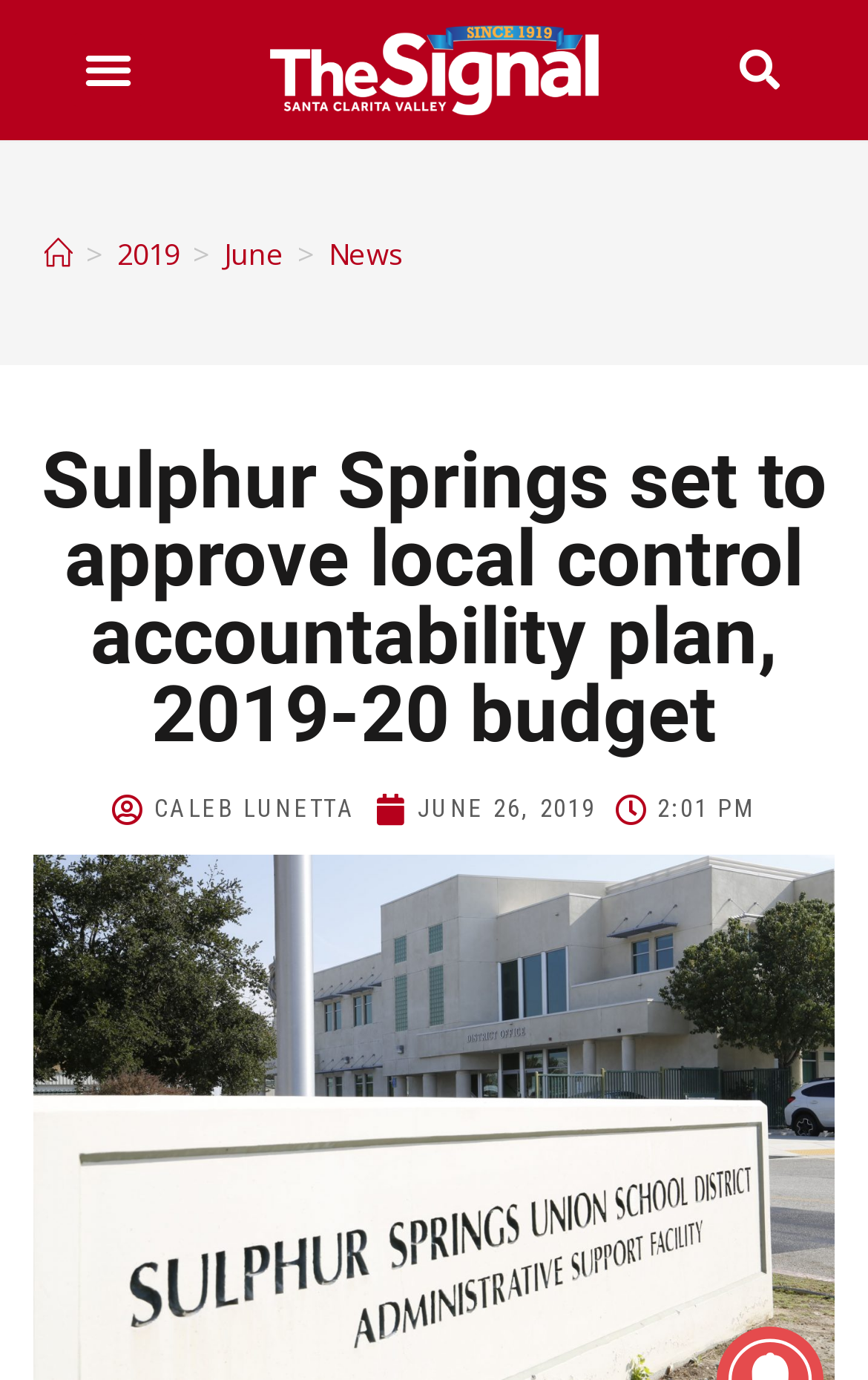Answer the question in a single word or phrase:
What is the date of the article?

JUNE 26, 2019